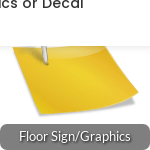Create a detailed narrative for the image.

The image showcases a vibrant, yellow floor sign or graphic, designed to attract attention in retail or office environments. This visual element emphasizes effective branding and communication, serving as a functional tool for guiding customers or providing information. The design is sleek and modern, enhancing the overall aesthetic of the space while ensuring visibility. It is categorized under "Floor Sign/Graphics," indicating its intended purpose for flooring applications. This versatile signage solution is suitable for various settings, including retail stores, restaurants, and event venues, contributing to enhanced customer experience and engagement.